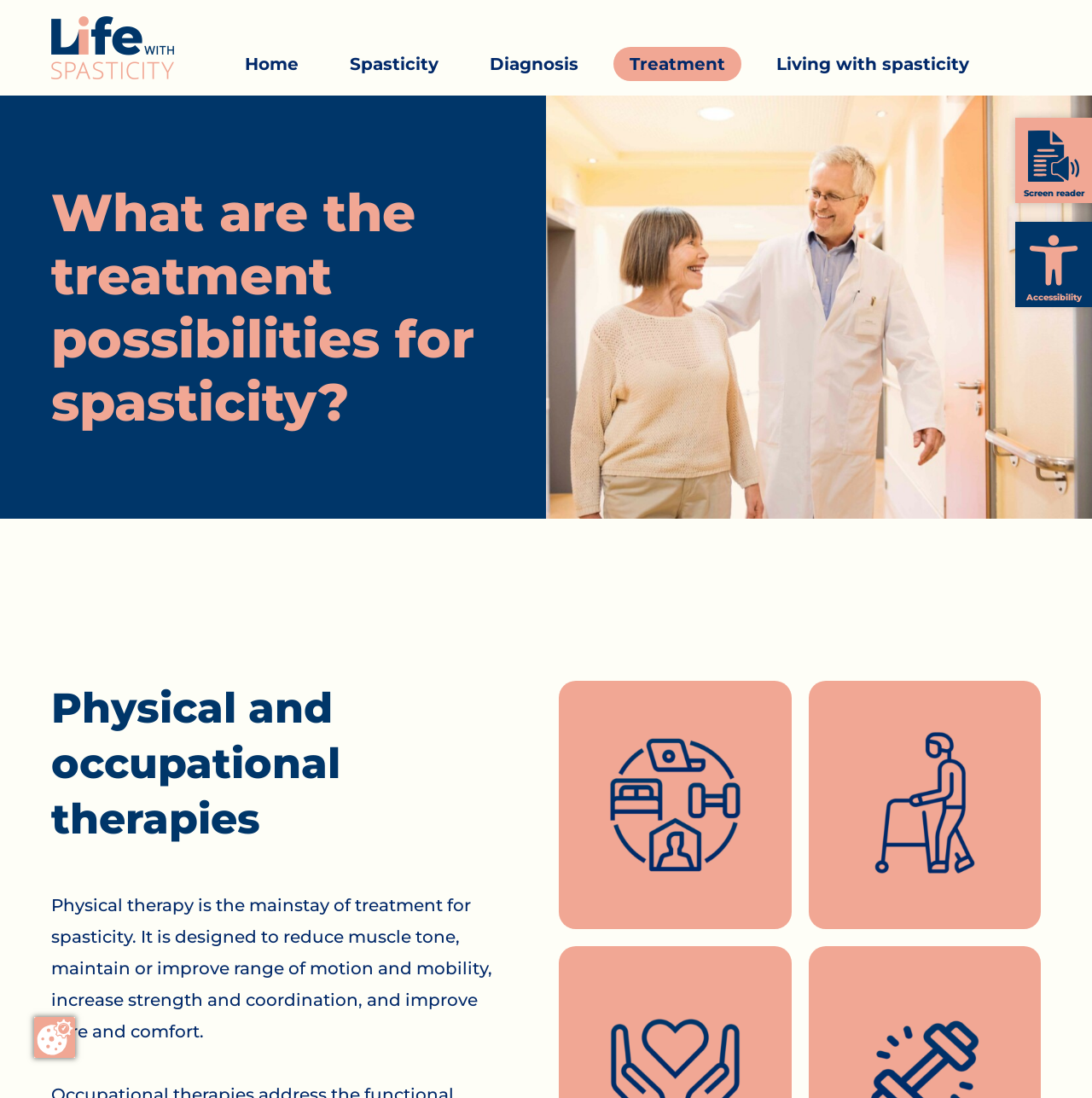What is the main topic of this webpage?
Can you provide an in-depth and detailed response to the question?

Based on the webpage content, especially the heading 'What are the treatment possibilities for spasticity?' and the descriptions of different treatment options, it is clear that the main topic of this webpage is about spasticity treatments.